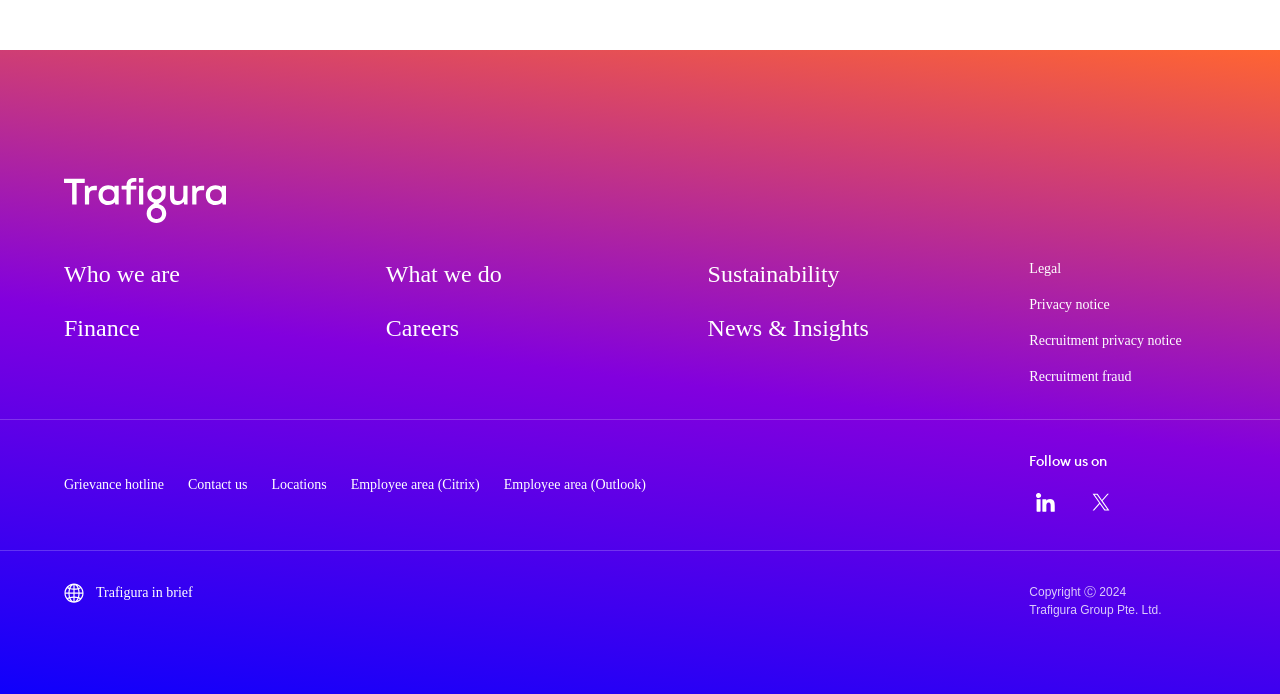Find the bounding box coordinates of the area to click in order to follow the instruction: "Follow us on".

[0.804, 0.651, 0.865, 0.677]